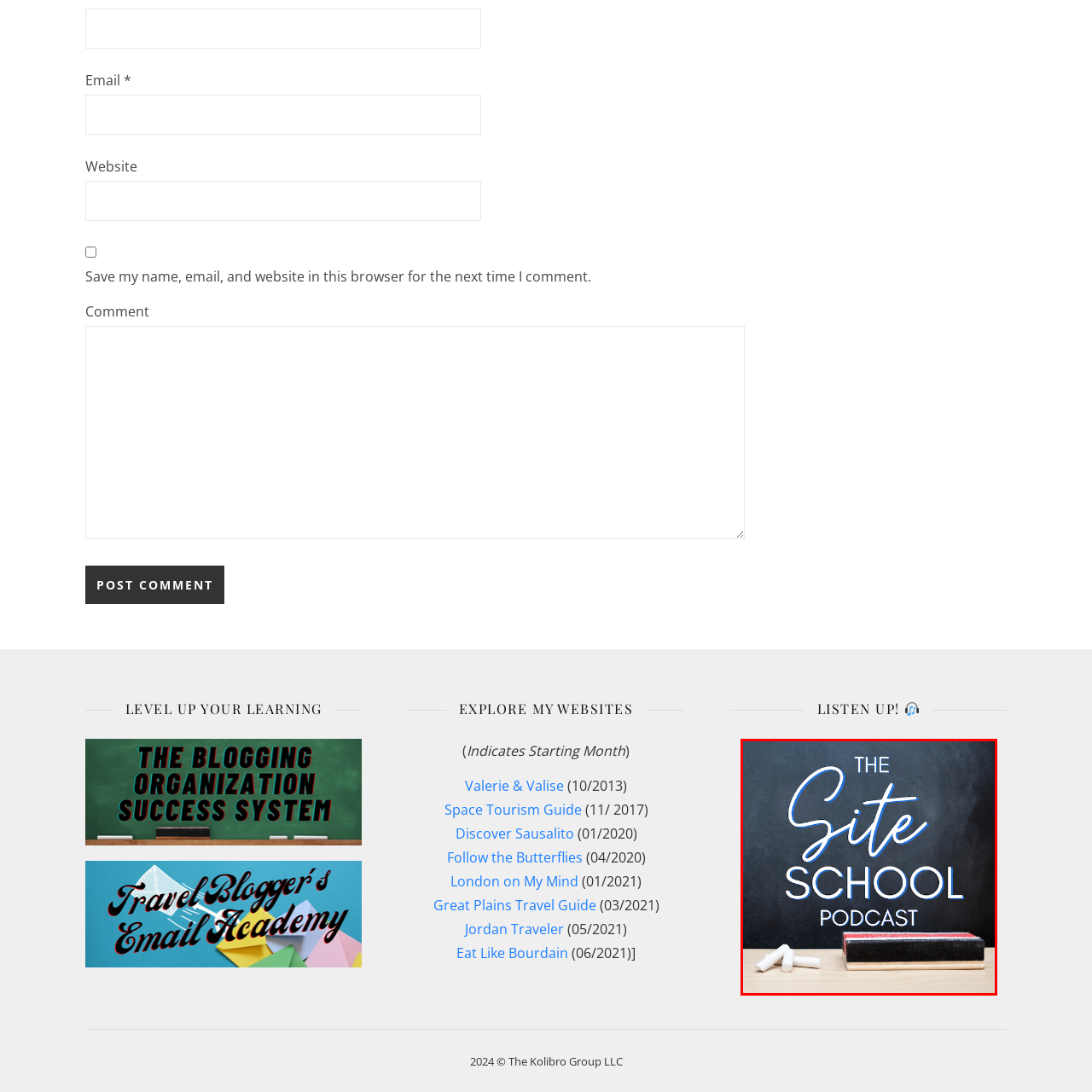What type of font is used for the word 'PODCAST'?
Study the area inside the red bounding box in the image and answer the question in detail.

The caption states that the word 'PODCAST' is rendered in a bold, modern sans-serif typeface, which suggests that the type of font used for the word 'PODCAST' is sans-serif.